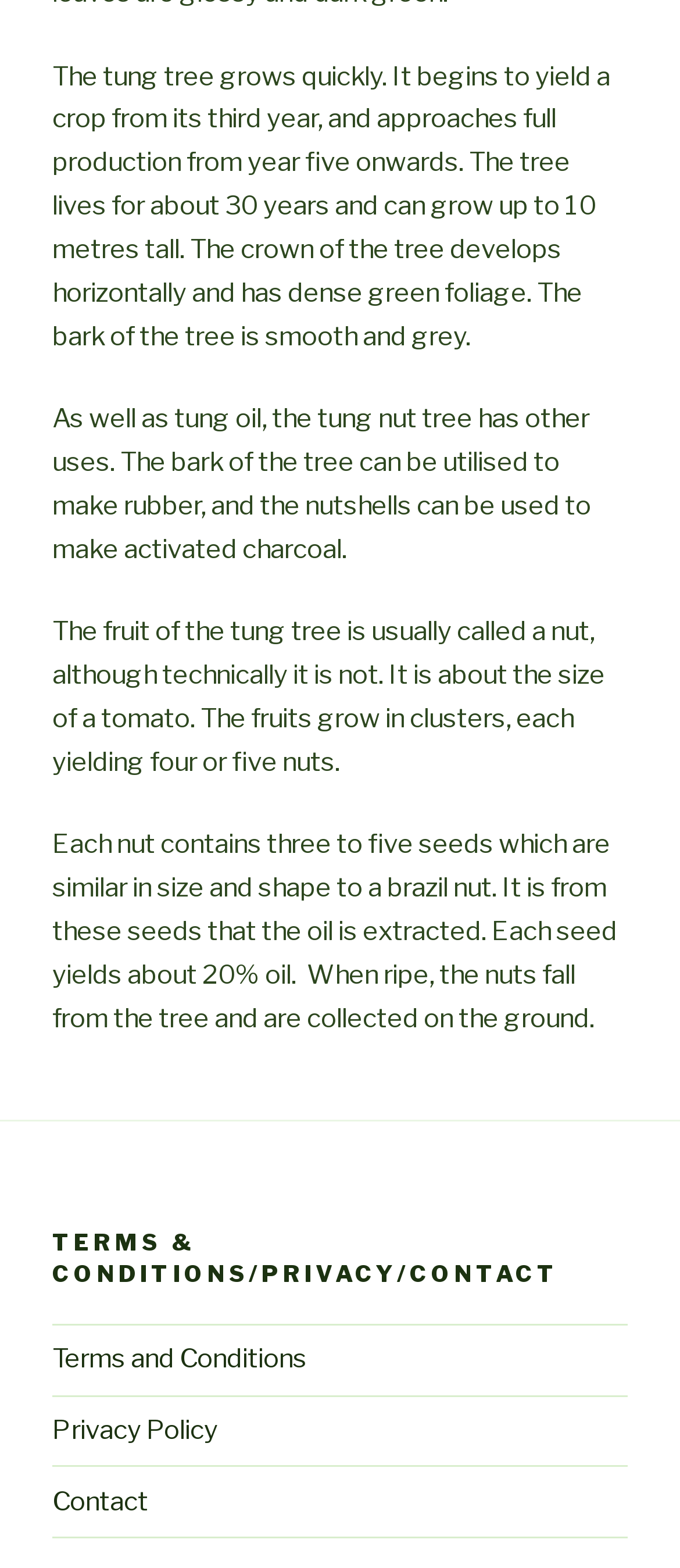Based on the image, give a detailed response to the question: How long does the tung tree live?

According to the text, 'The tree lives for about 30 years and can grow up to 10 metres tall.' This information is provided in the first paragraph of the webpage.